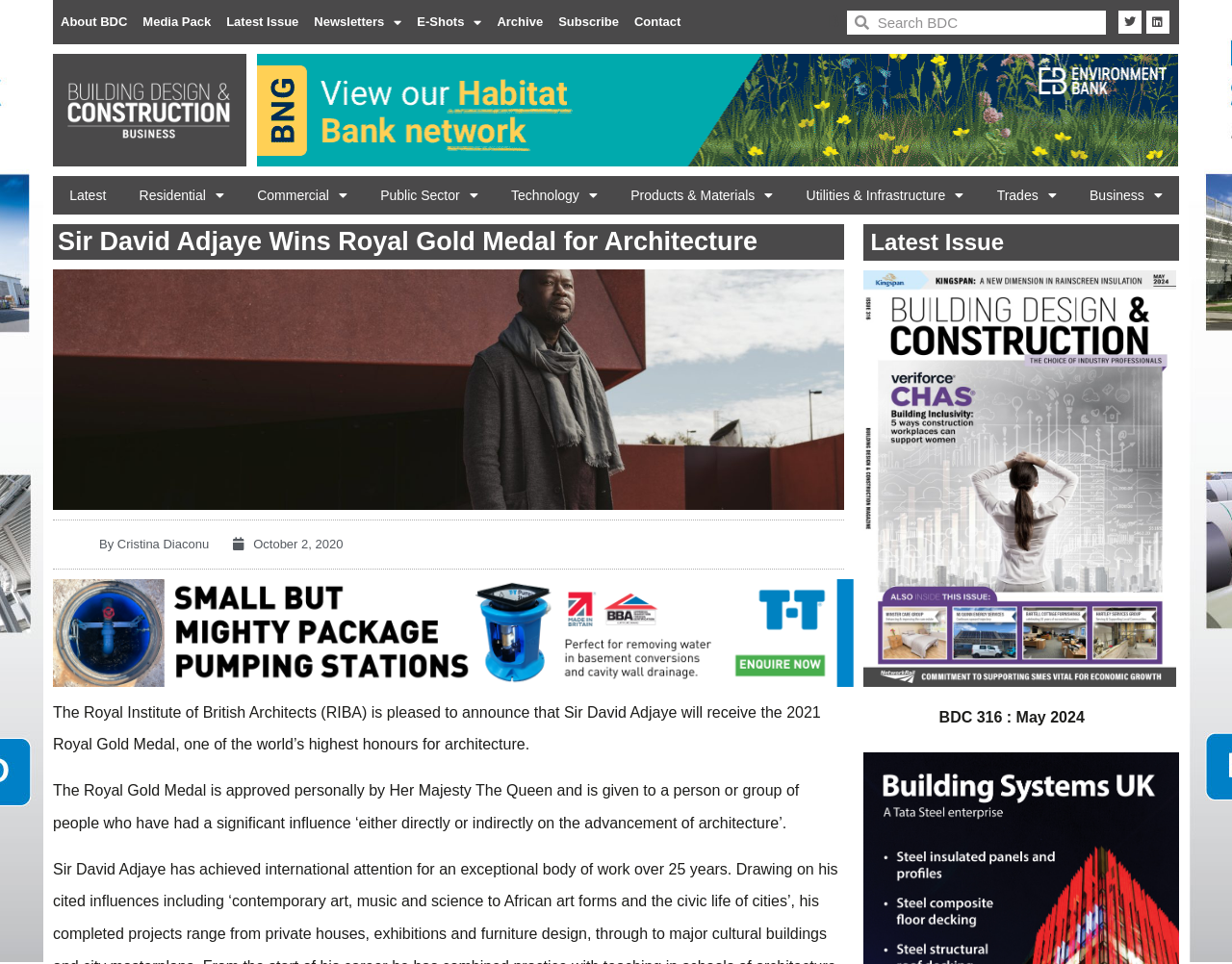Show me the bounding box coordinates of the clickable region to achieve the task as per the instruction: "Go to Twitter".

[0.908, 0.011, 0.927, 0.035]